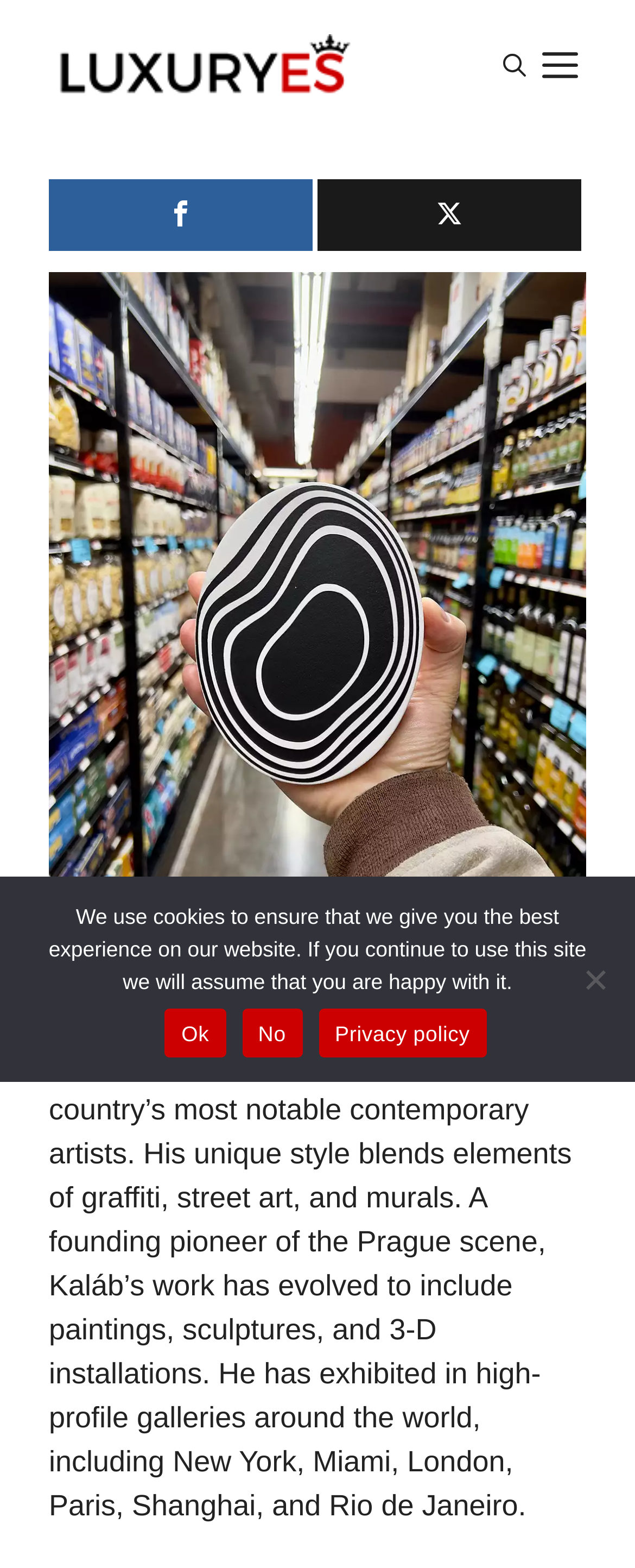Please specify the bounding box coordinates for the clickable region that will help you carry out the instruction: "View the Pocket Paintings image".

[0.077, 0.174, 0.923, 0.638]